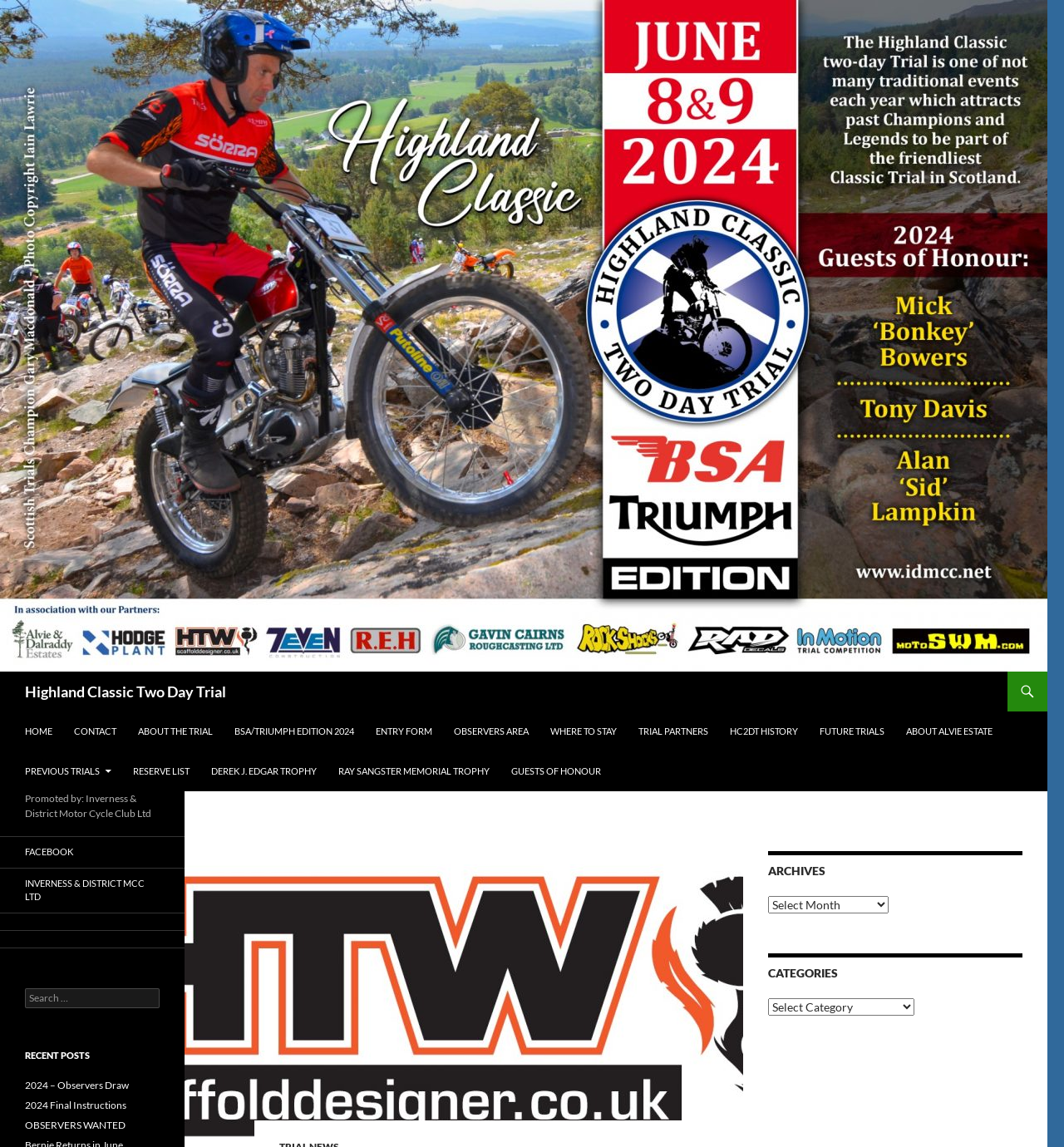What is the name of the trial?
Give a single word or phrase answer based on the content of the image.

Highland Classic Two Day Trial